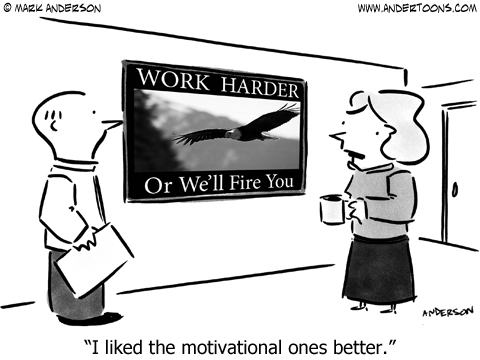Provide a thorough description of the image presented.

In this humorous cartoon by Mark Anderson, a man and a woman are depicted in an office setting. The man, holding a stack of papers, appears to be facing a motivational poster on the wall that reads "WORK HARDER Or We'll Fire You," accompanied by an image of an eagle soaring through the sky. The woman, standing next to him with a coffee cup in hand, has a somewhat disheartened expression as she remarks, "I liked the motivational ones better." This scene cleverly contrasts the pressure of corporate motivation with a light-hearted critique of such messages, highlighting the often comedic nature of workplace dynamics.